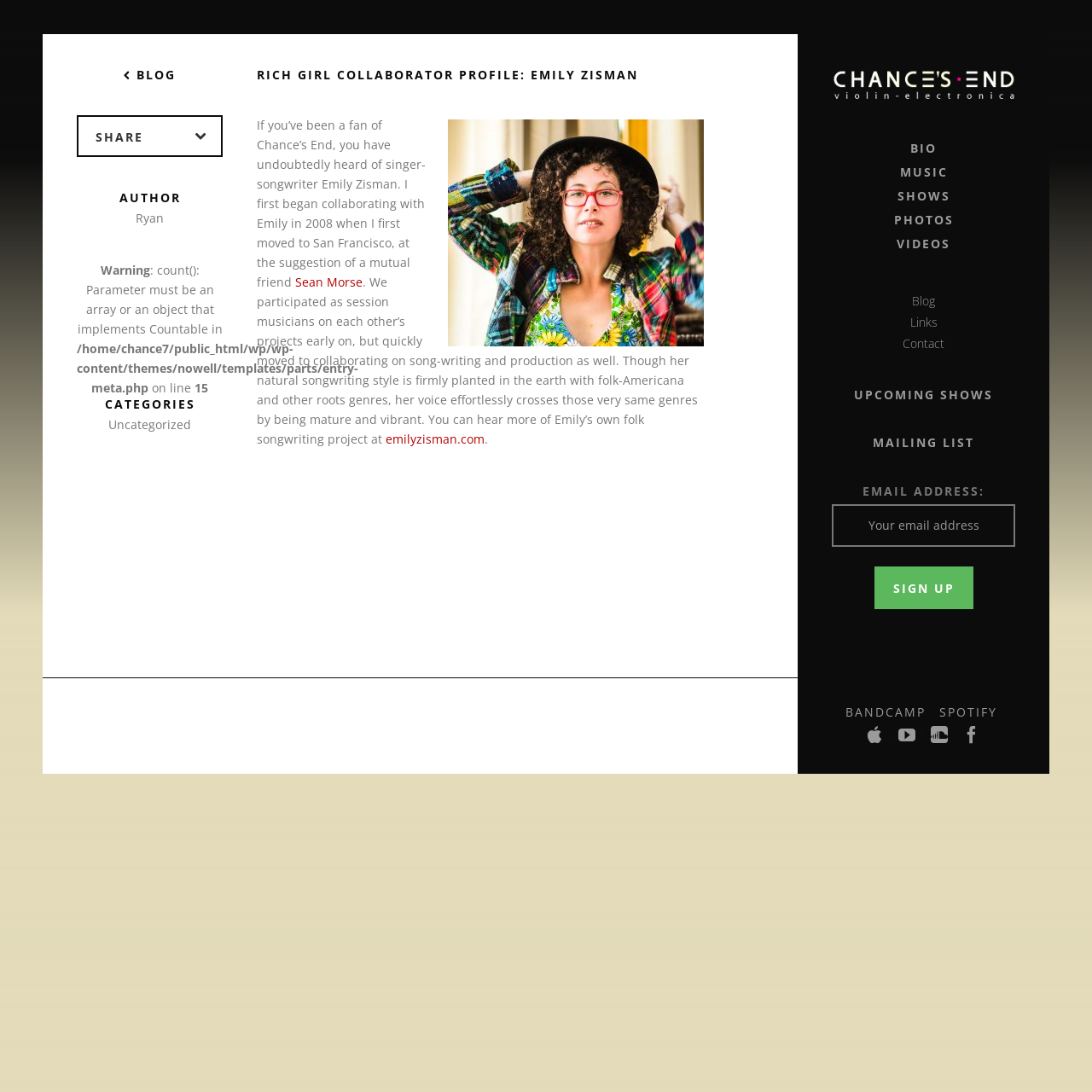Find the bounding box coordinates for the HTML element described as: "emilyzisman.com". The coordinates should consist of four float values between 0 and 1, i.e., [left, top, right, bottom].

[0.353, 0.395, 0.444, 0.41]